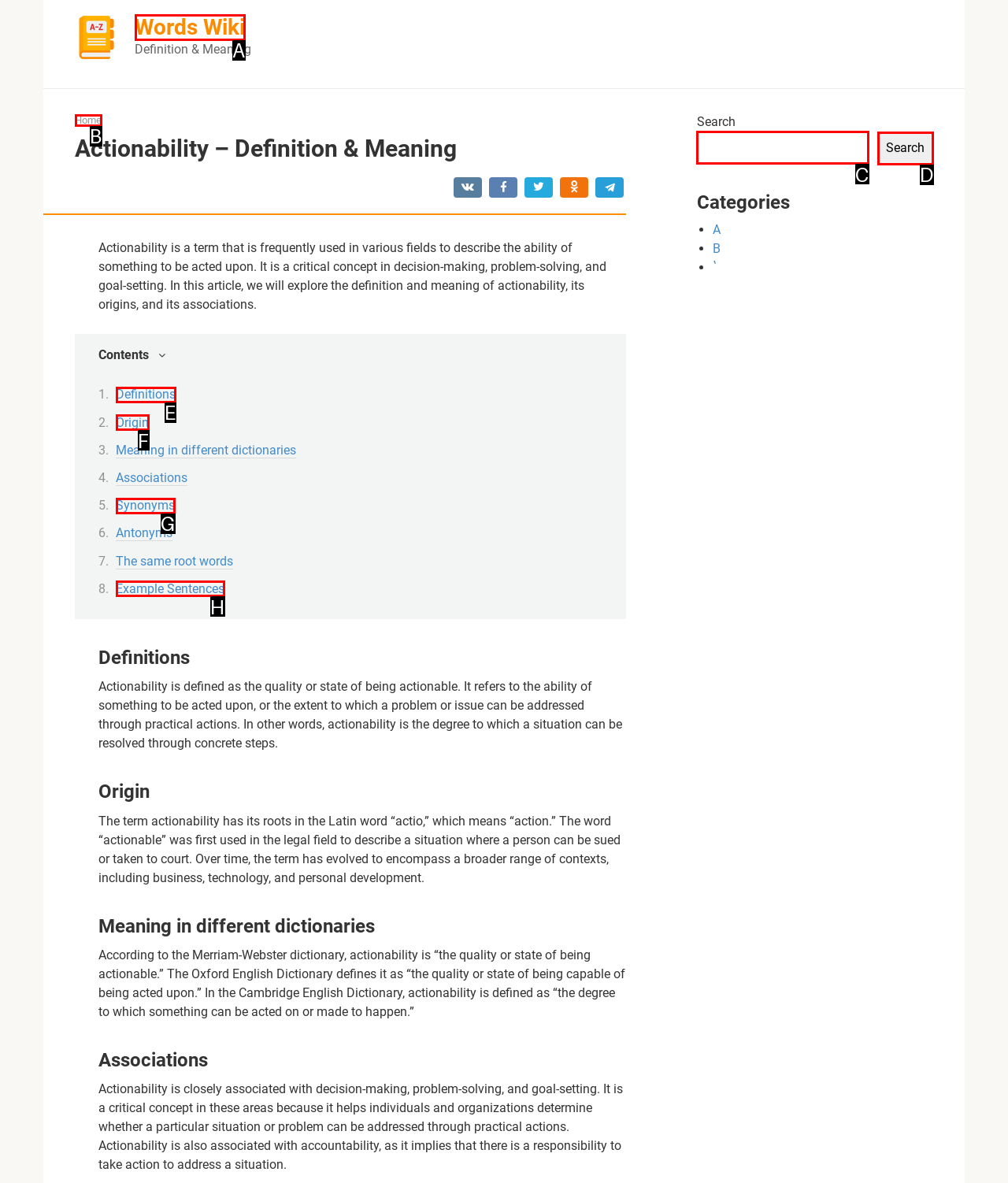Identify the correct UI element to click for the following task: Search for a term Choose the option's letter based on the given choices.

C